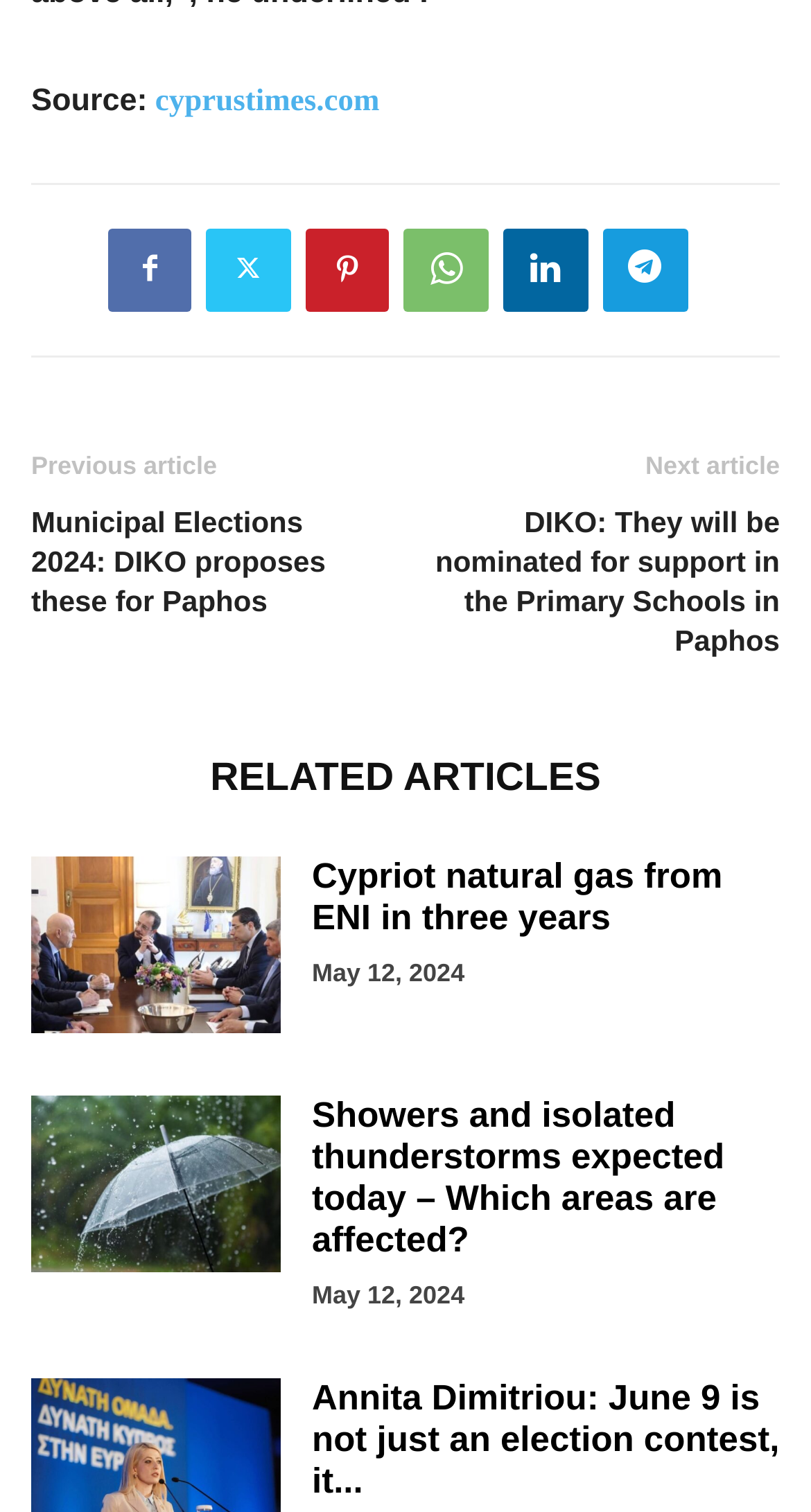How many related articles are there?
Using the image as a reference, deliver a detailed and thorough answer to the question.

I counted the number of links under the 'RELATED ARTICLES' heading, and there are three links with article titles and images.